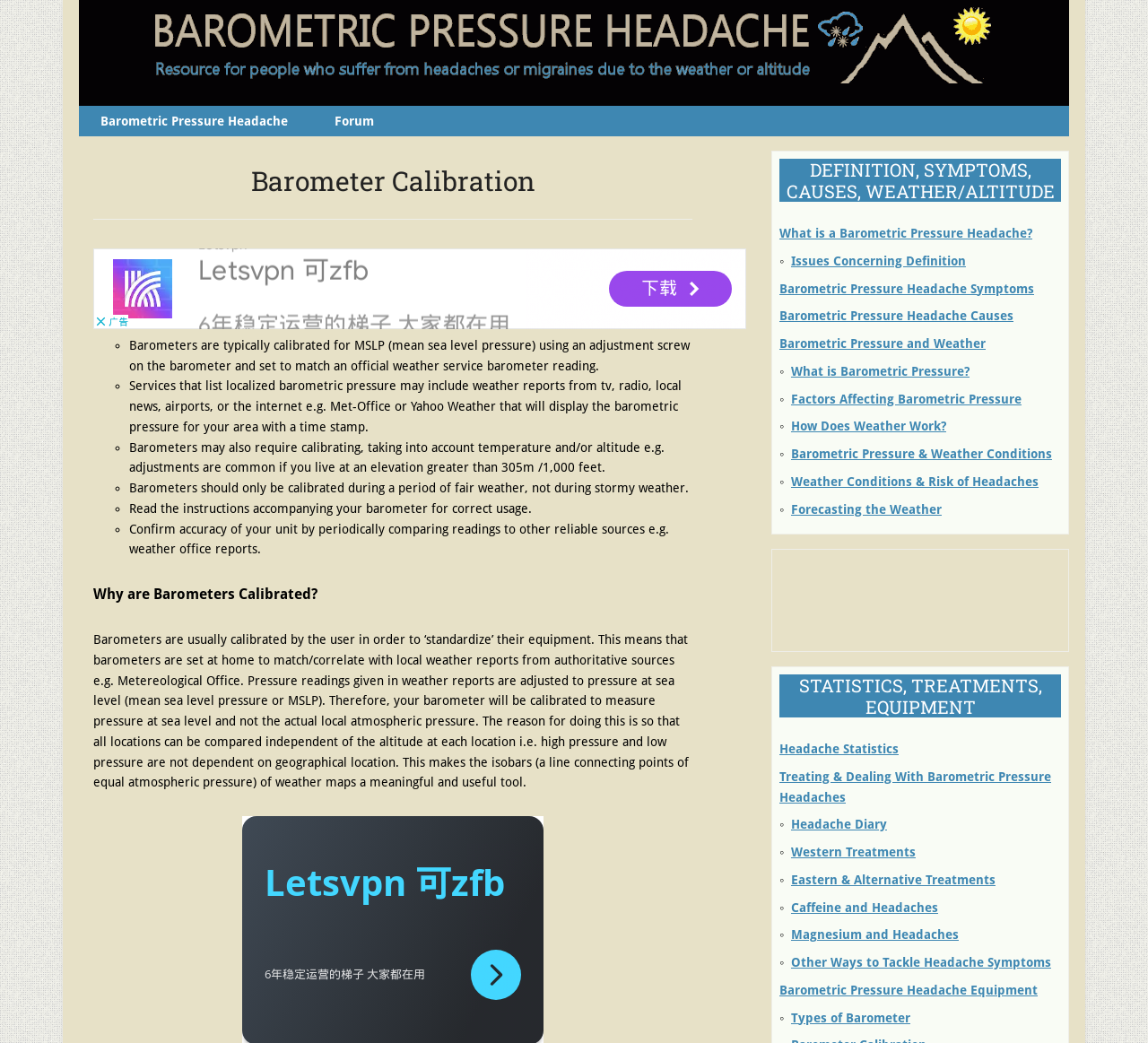Using the element description: "aria-label="Advertisement" name="aswift_2" title="Advertisement"", determine the bounding box coordinates. The coordinates should be in the format [left, top, right, bottom], with values between 0 and 1.

[0.679, 0.534, 0.835, 0.612]